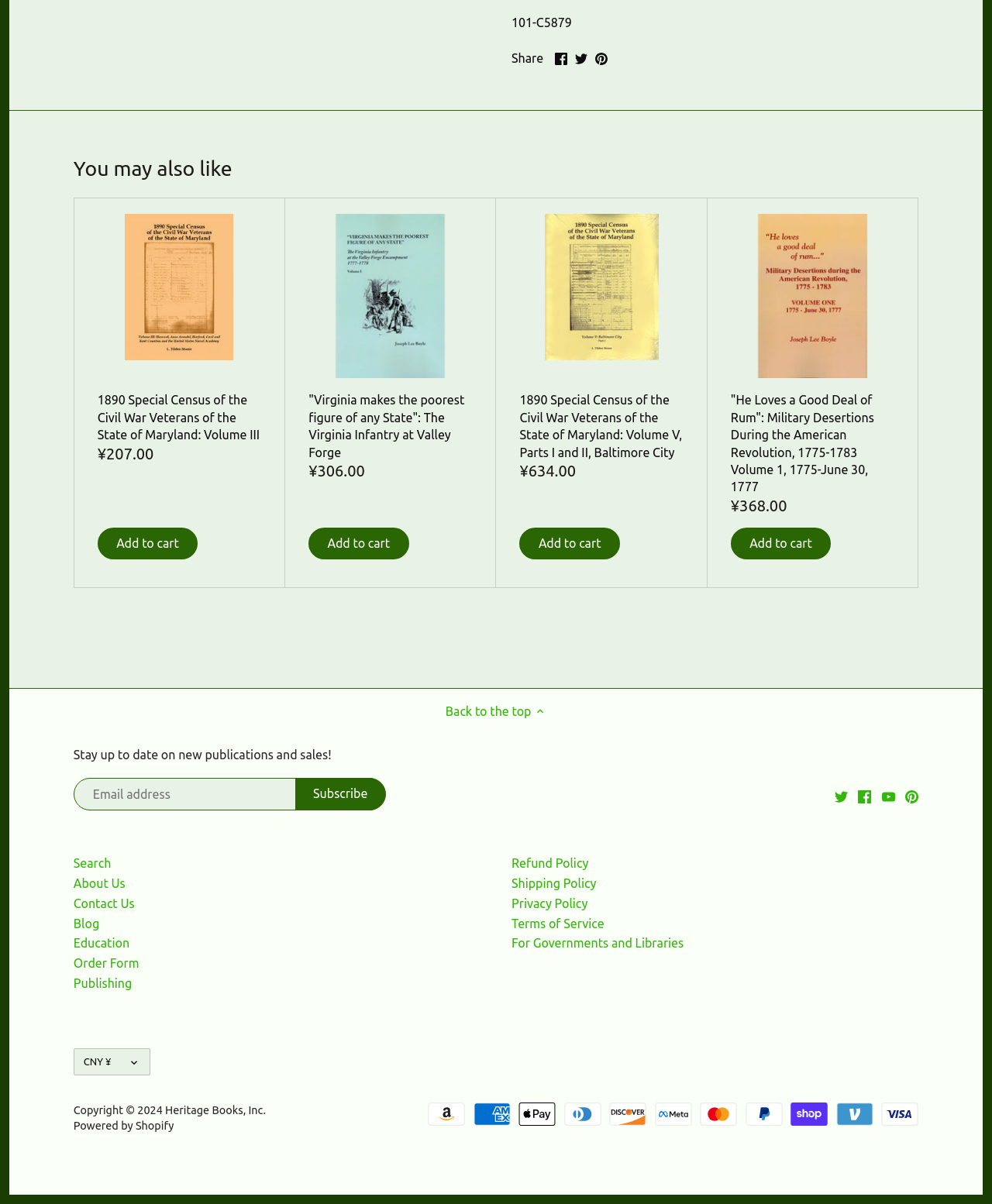What is the purpose of the button with the text 'Subscribe'?
Refer to the image and provide a one-word or short phrase answer.

To subscribe to newsletter